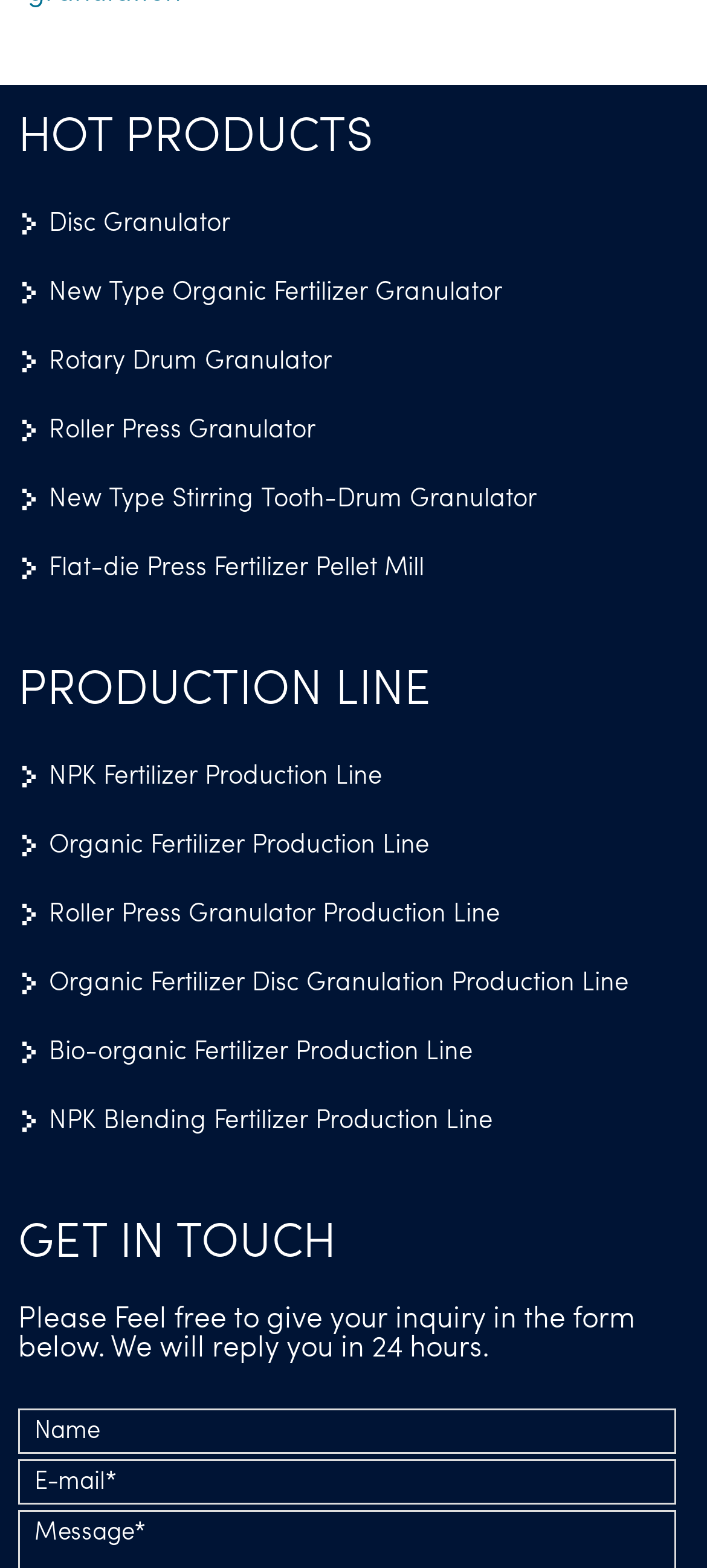Give a one-word or short phrase answer to this question: 
How many production lines are listed?

7